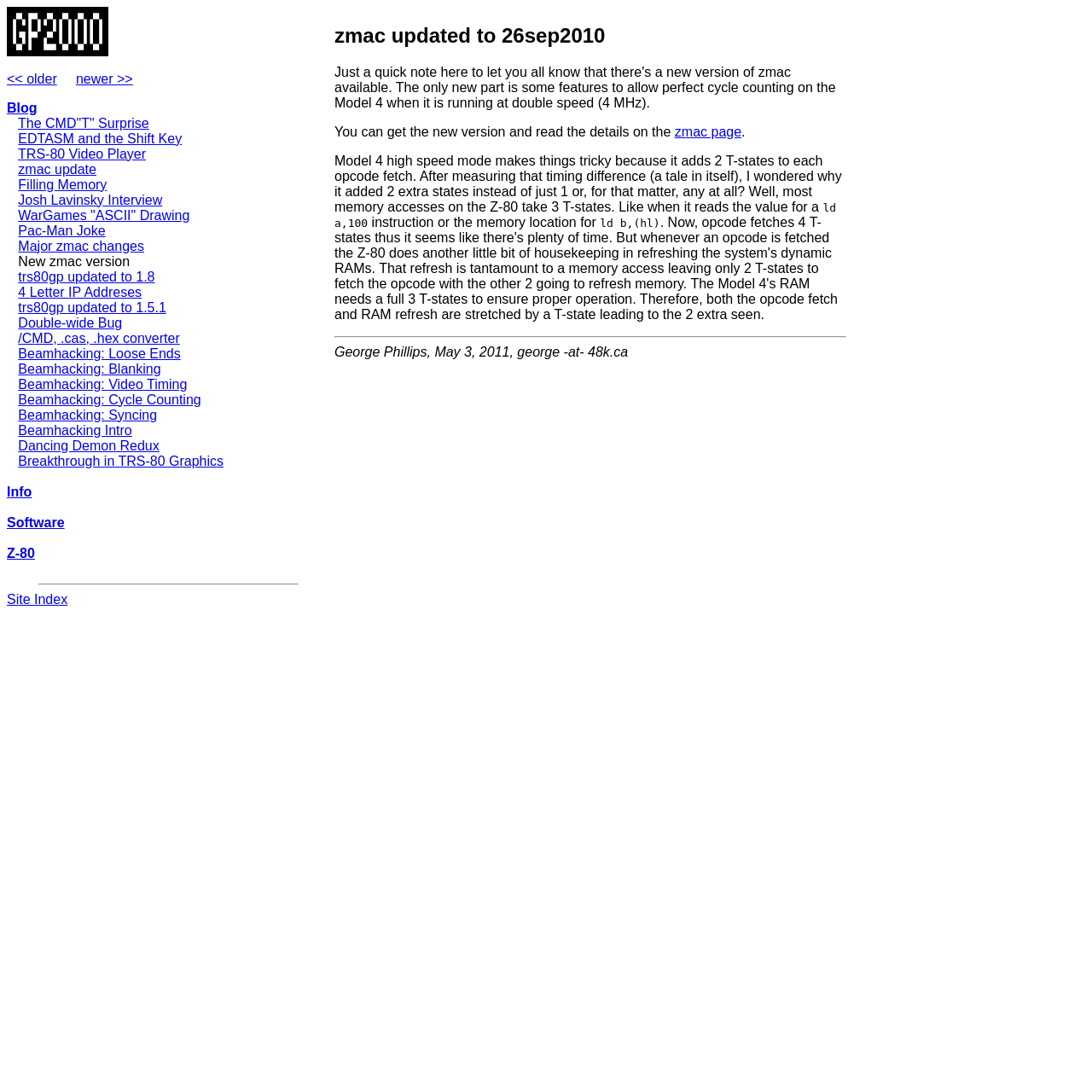Please give a short response to the question using one word or a phrase:
How many links are there in the webpage?

many